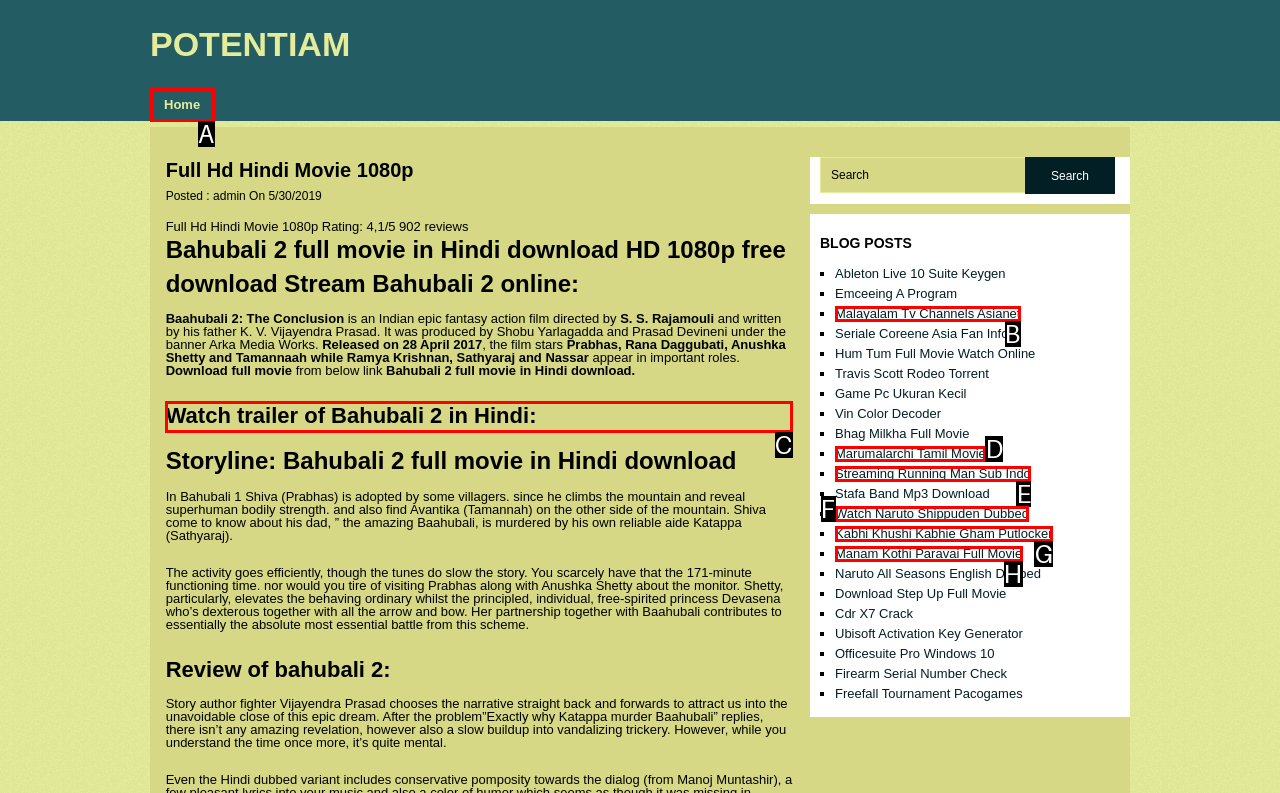Identify the HTML element to click to fulfill this task: Watch the trailer of Bahubali 2 in Hindi
Answer with the letter from the given choices.

C